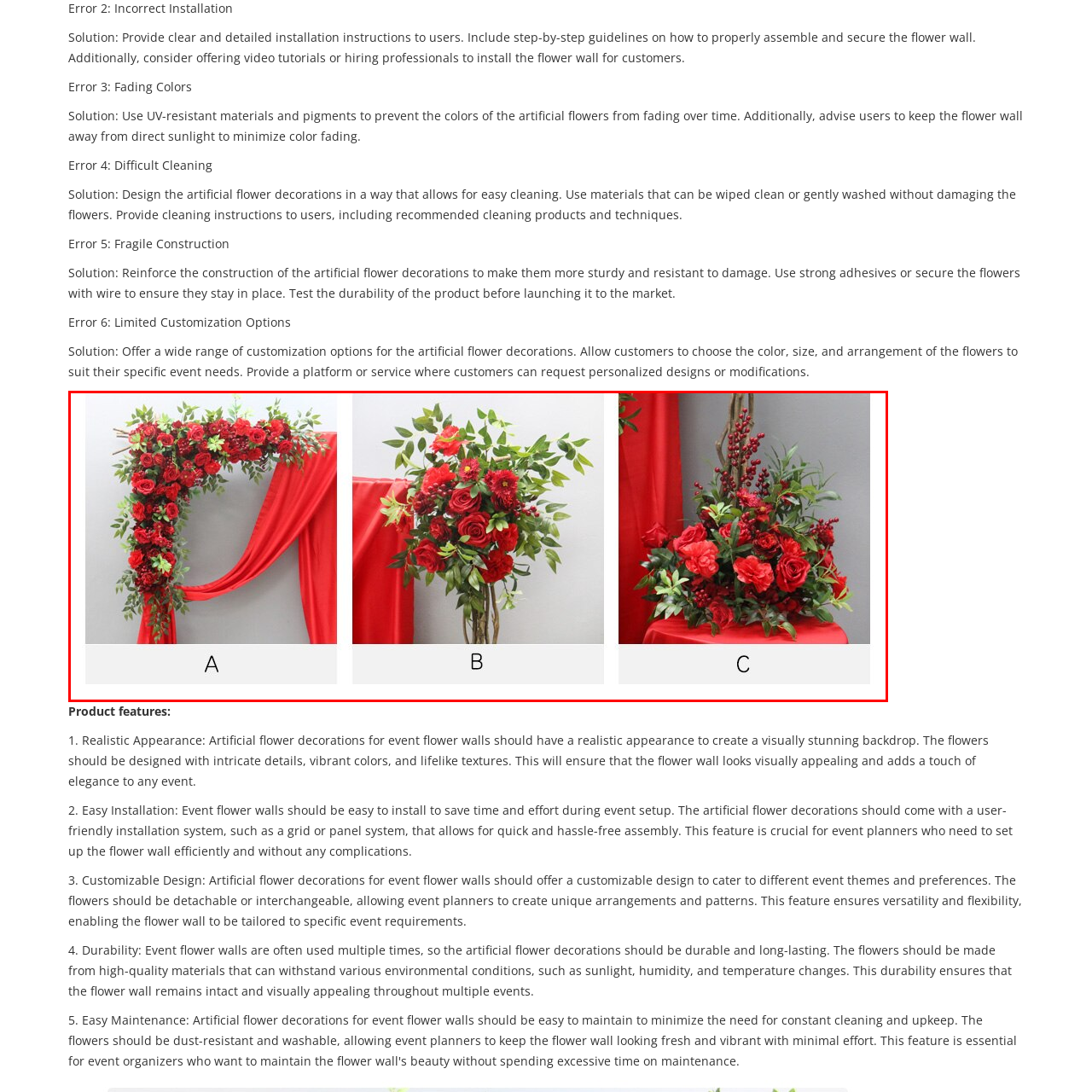What is a key benefit of these artificial flower decorations?
Analyze the content within the red bounding box and offer a detailed answer to the question.

According to the caption, the artificial flower decorations are 'designed for easy installation and customization', making them convenient for event planners to use and adapt to their specific needs.